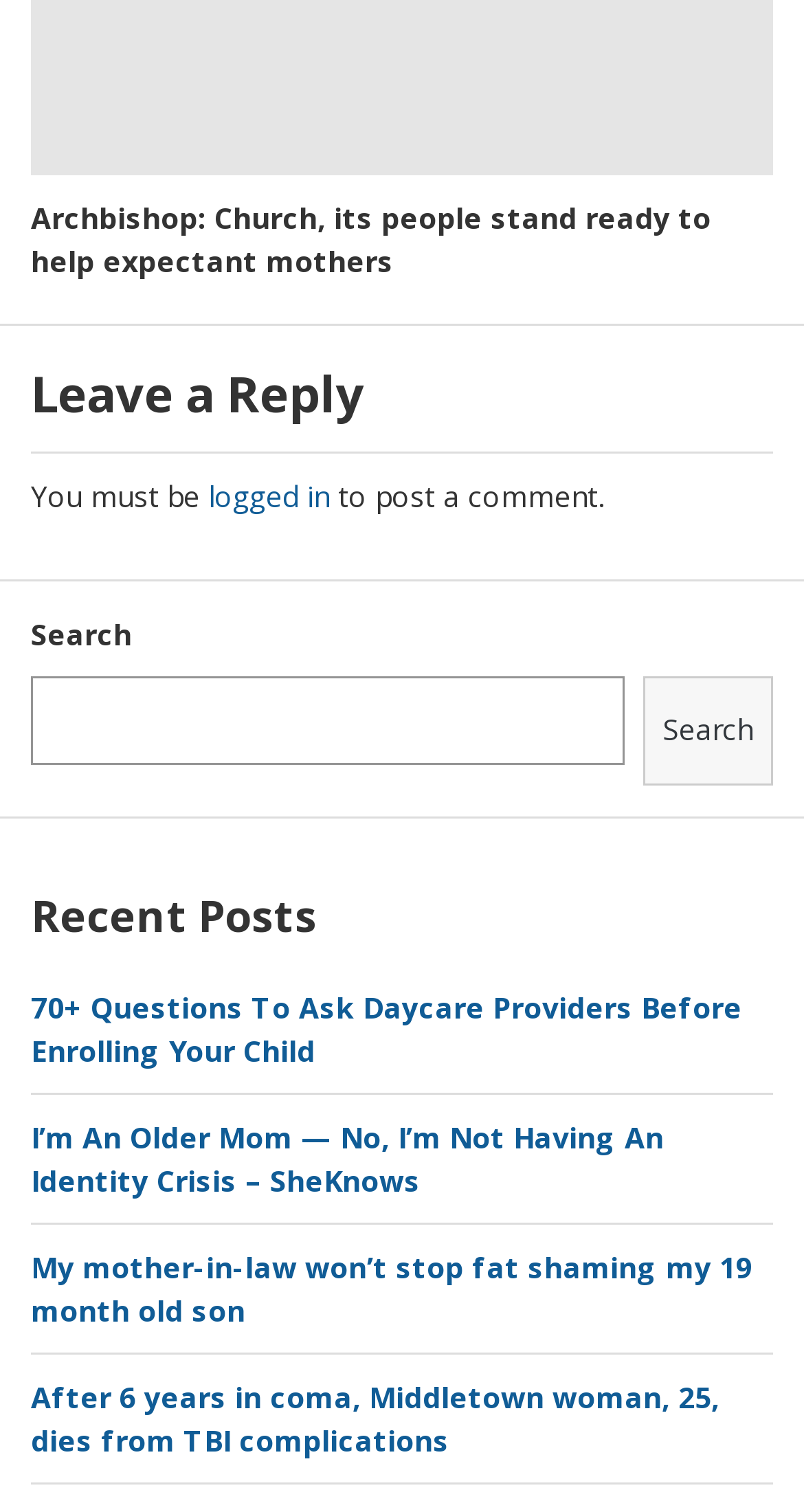Please respond to the question with a concise word or phrase:
What is the purpose of the search box?

To search the website